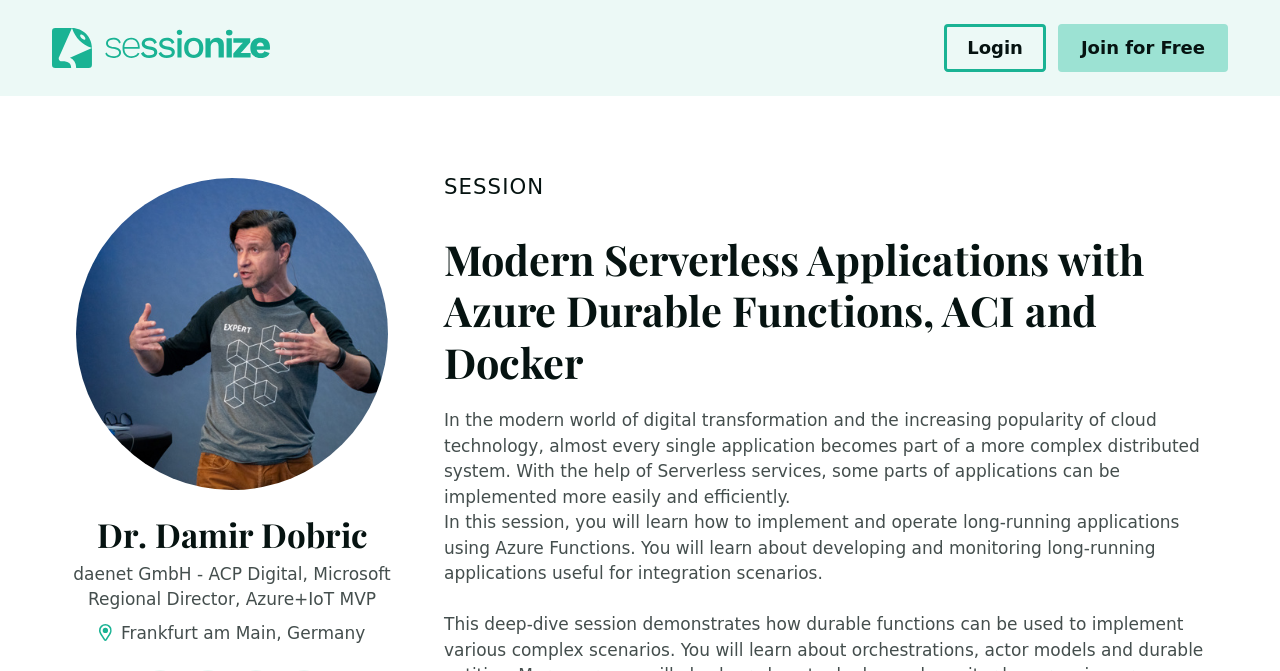Explain the webpage in detail, including its primary components.

The webpage is a speaker profile page for Dr. Damir Dobric on Sessionize. At the top left, there are two links, "Jump to navigation" and "Jump to content", followed by a link to "Sessionize" with its logo. On the top right, there are two more links, "Login" and "Join for Free". 

Below the top section, there is a heading "SESSION" followed by a longer heading that describes the session "Modern Serverless Applications with Azure Durable Functions, ACI and Docker". 

To the right of the session heading, there is a figure with an image. Below the session heading, there are two paragraphs of text that describe the session, explaining how to implement and operate long-running applications using Azure Functions.

On the left side, below the session heading, there is a heading "Dr. Damir Dobric" followed by a text that describes his affiliation and titles, including "Microsoft Regional Director" and "Azure+IoT MVP". Below this text, there is a small image, followed by a text that indicates his location, "Frankfurt am Main, Germany". 

At the very bottom of the page, there is a heading "LINKS".